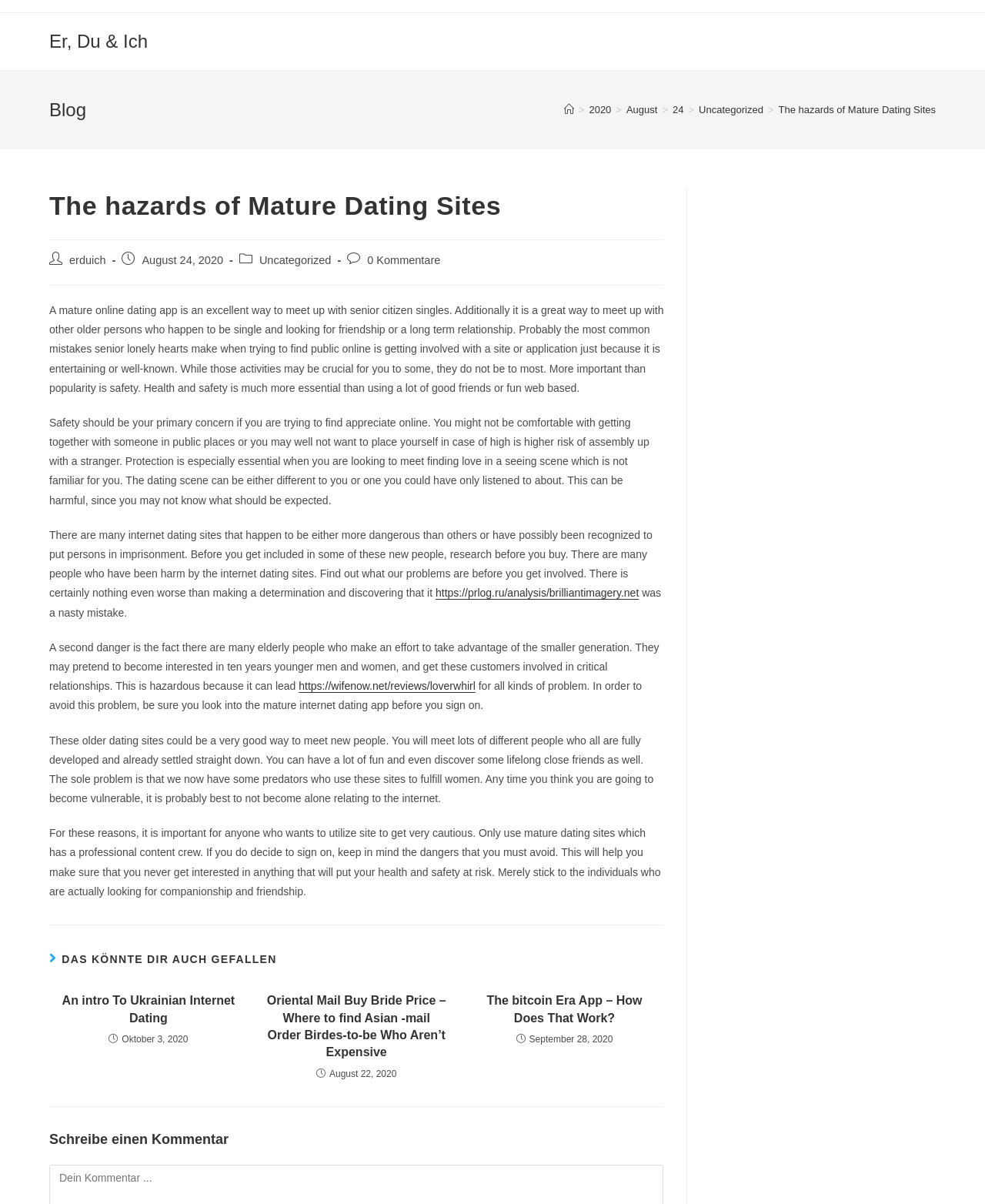Describe all the visual and textual components of the webpage comprehensively.

The webpage is a blog post titled "The hazards of Mature Dating Sites" with a focus on senior citizen singles. At the top, there is a navigation bar with links to "Startseite", "2020", "August", "24", and "Uncategorized". Below the navigation bar, there is a header section with the title of the blog post and the author's name, "erduich". 

The main content of the blog post is divided into several paragraphs, discussing the importance of safety when using online dating apps, especially for senior citizens. The text warns about the dangers of using dating sites that are not safe and advises readers to research before getting involved. There are also links to external websites, such as "https://prlog.ru/analysis/brilliantimagery.net" and "https://wifenow.net/reviews/loverwhirl", which are likely related to online dating.

Below the main content, there is a section with three article previews, each with a heading and a timestamp. The articles are titled "An intro To Ukrainian Internet Dating", "Oriental Mail Buy Bride Price – Where to find Asian -mail Order Birdes-to-be Who Aren’t Expensive", and "The bitcoin Era App – How Does That Work?". 

At the very bottom of the page, there is a call-to-action to leave a comment, with a button labeled "Kommentieren".